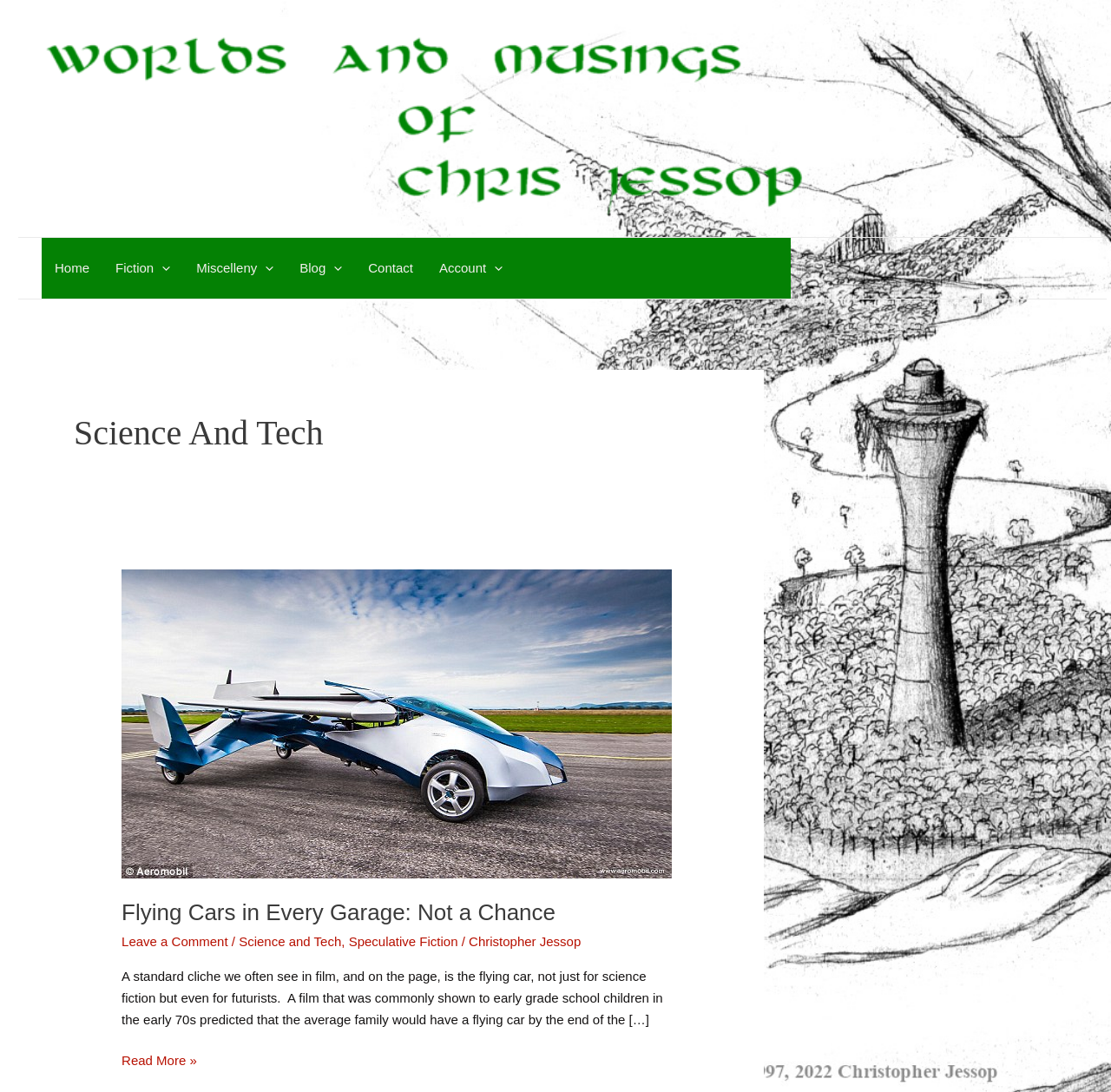Give a comprehensive overview of the webpage, including key elements.

The webpage is titled "Science and Tech – Worlds and Musings of Chris Jessop". At the top, there is a link and an image with the same title, "Worlds and Musings of Chris Jessop", positioned side by side. Below them, there is a navigation section labeled "Site Navigation" containing five links: "Home", "Fiction Menu Toggle", "Miscelleny Menu Toggle", "Blog Menu Toggle", and "Contact". Each menu toggle link has a corresponding application and image. 

To the right of the navigation section, there is a heading "Science And Tech" followed by a link. Below the heading, there is an article titled "Flying Cars in Every Garage: Not a Chance" with a link to the full article. The article has a brief summary and is categorized under "Science and Tech", "Speculative Fiction", and "Christopher Jessop". 

At the bottom right of the page, there is a complementary section, but it does not contain any descriptive text or images.